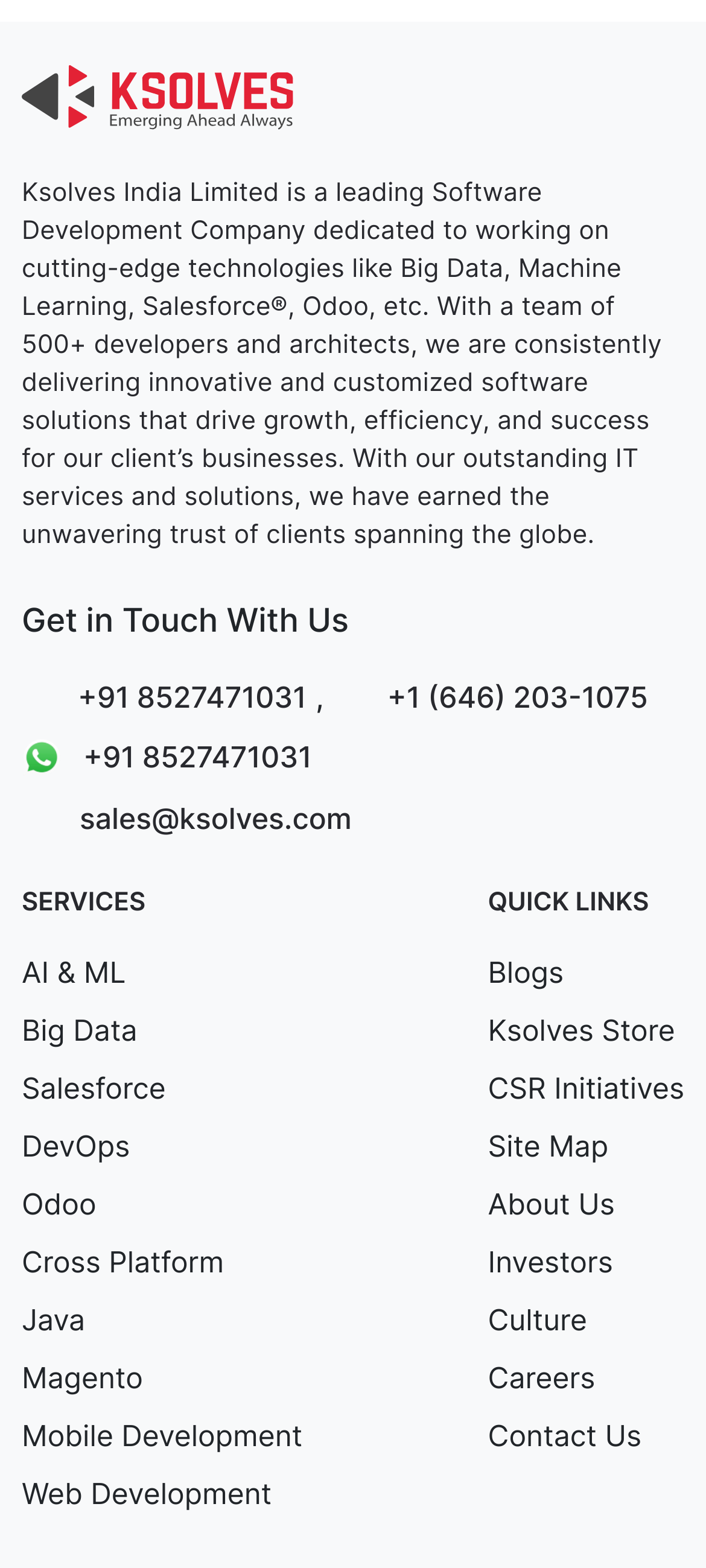Please locate the bounding box coordinates of the element that should be clicked to achieve the given instruction: "Get in touch with us through sales@ksolves.com".

[0.113, 0.507, 0.498, 0.535]